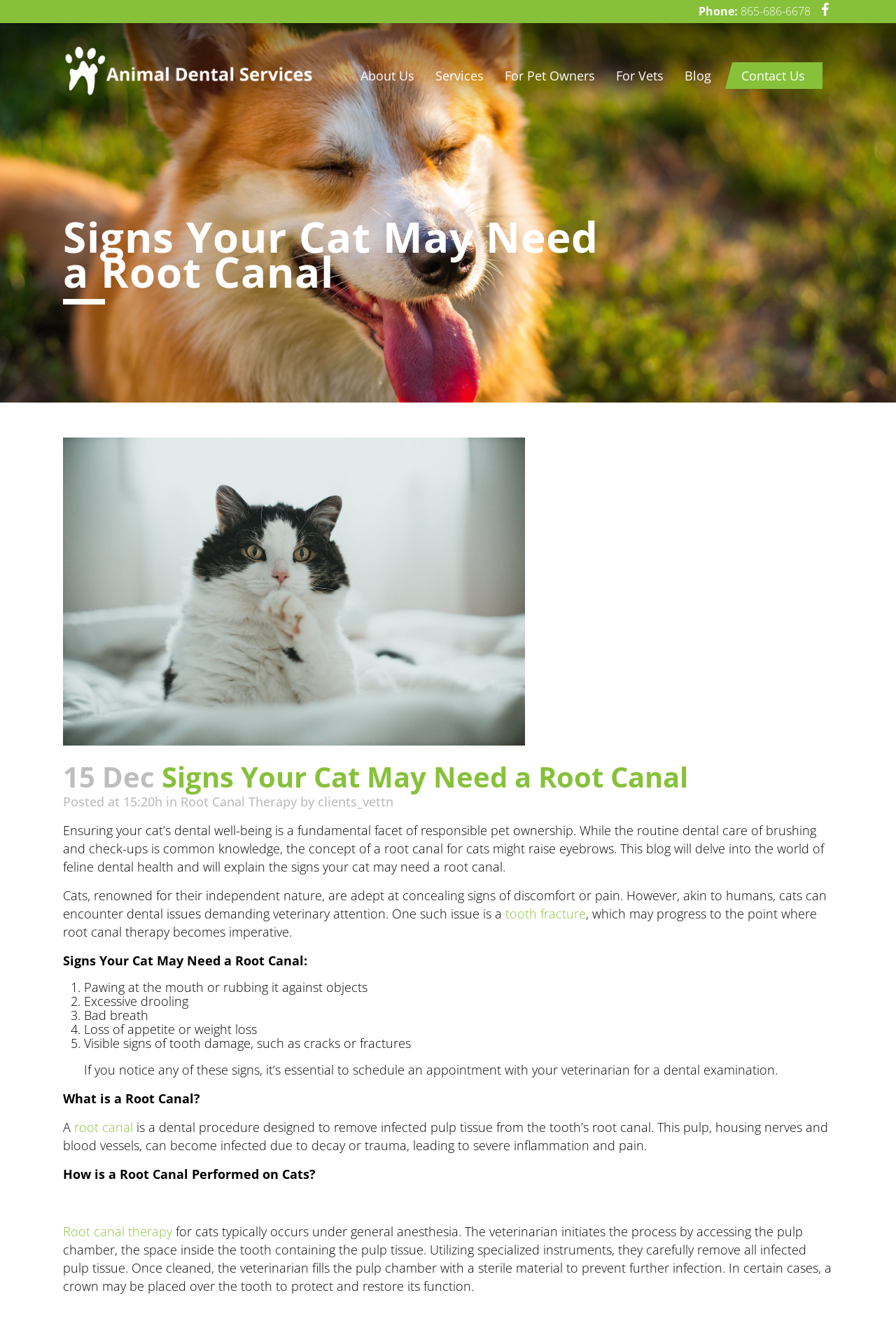Refer to the screenshot and answer the following question in detail:
What are the signs that a cat may need a root canal?

The signs that a cat may need a root canal are listed in the blog post, which includes pawing at the mouth or rubbing it against objects, excessive drooling, bad breath, loss of appetite or weight loss, and visible signs of tooth damage.